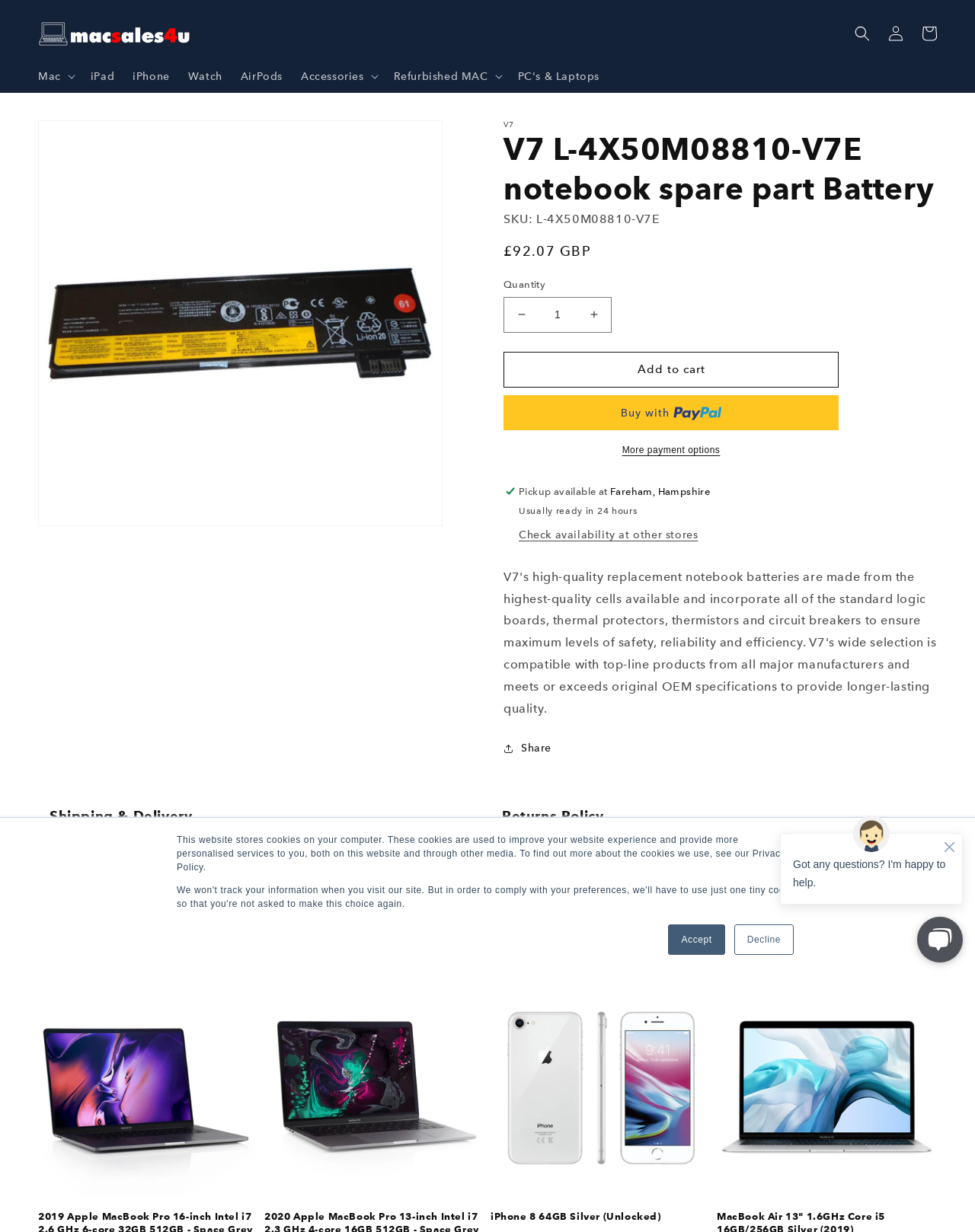What is the return policy duration?
Answer the question with as much detail as you can, using the image as a reference.

I found the return policy duration by looking at the static text element on the webpage, which is '14 days after the date of delivery' and is located in the 'Returns Policy' section.